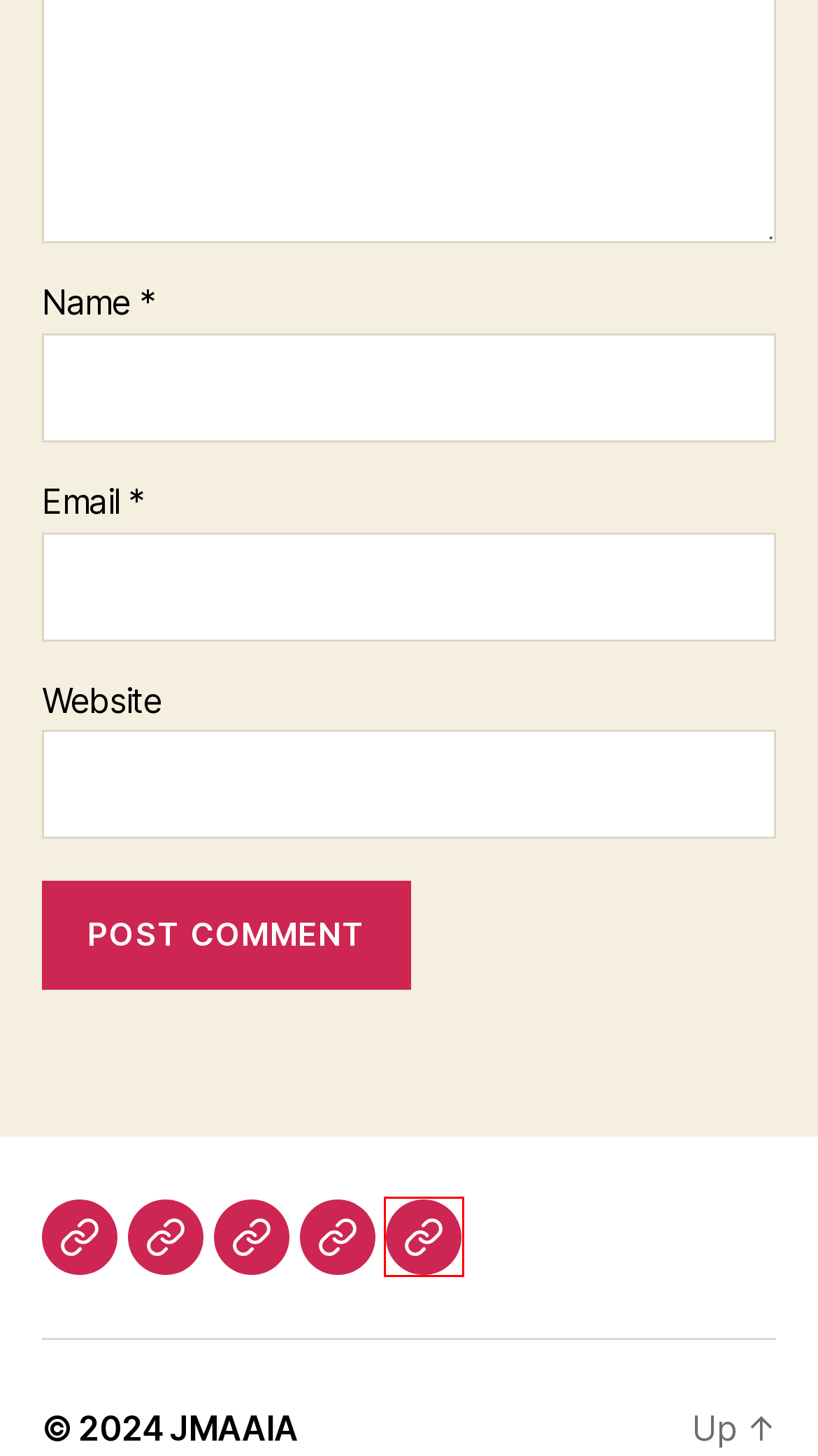Given a screenshot of a webpage with a red bounding box around a UI element, please identify the most appropriate webpage description that matches the new webpage after you click on the element. Here are the candidates:
A. Articles – JMAAIA
B. Reporting on “Muslim” Terror Attacks – JMAAIA
C. Justin Maaia – JMAAIA
D. JMAAIA – Reflections of a Perennialist Catholic Teacher
E. Books – JMAAIA
F. Videos – JMAAIA
G. Have We No Decency? – JMAAIA
H. Blog – JMAAIA

F